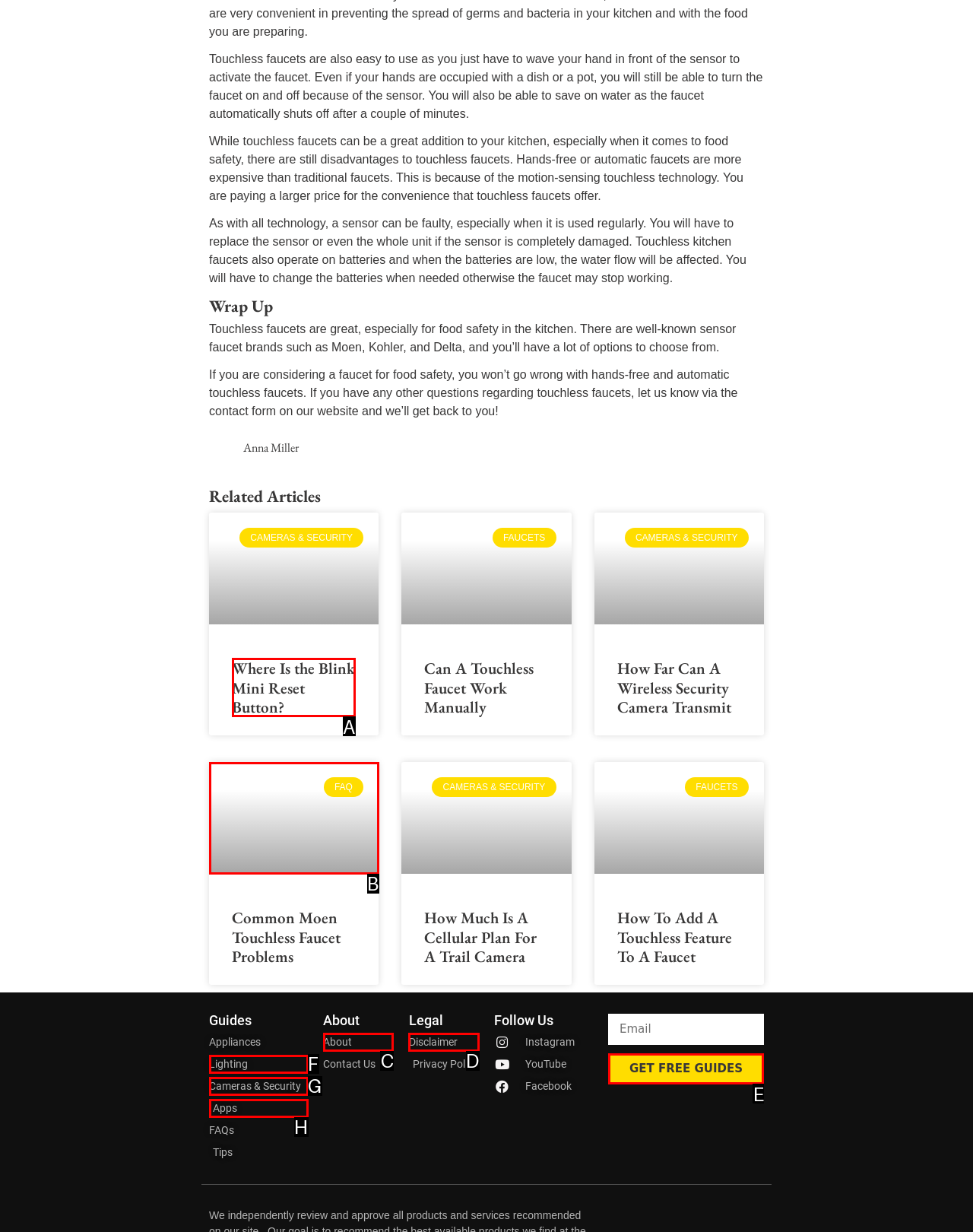Identify the correct HTML element to click for the task: get free guides. Provide the letter of your choice.

E